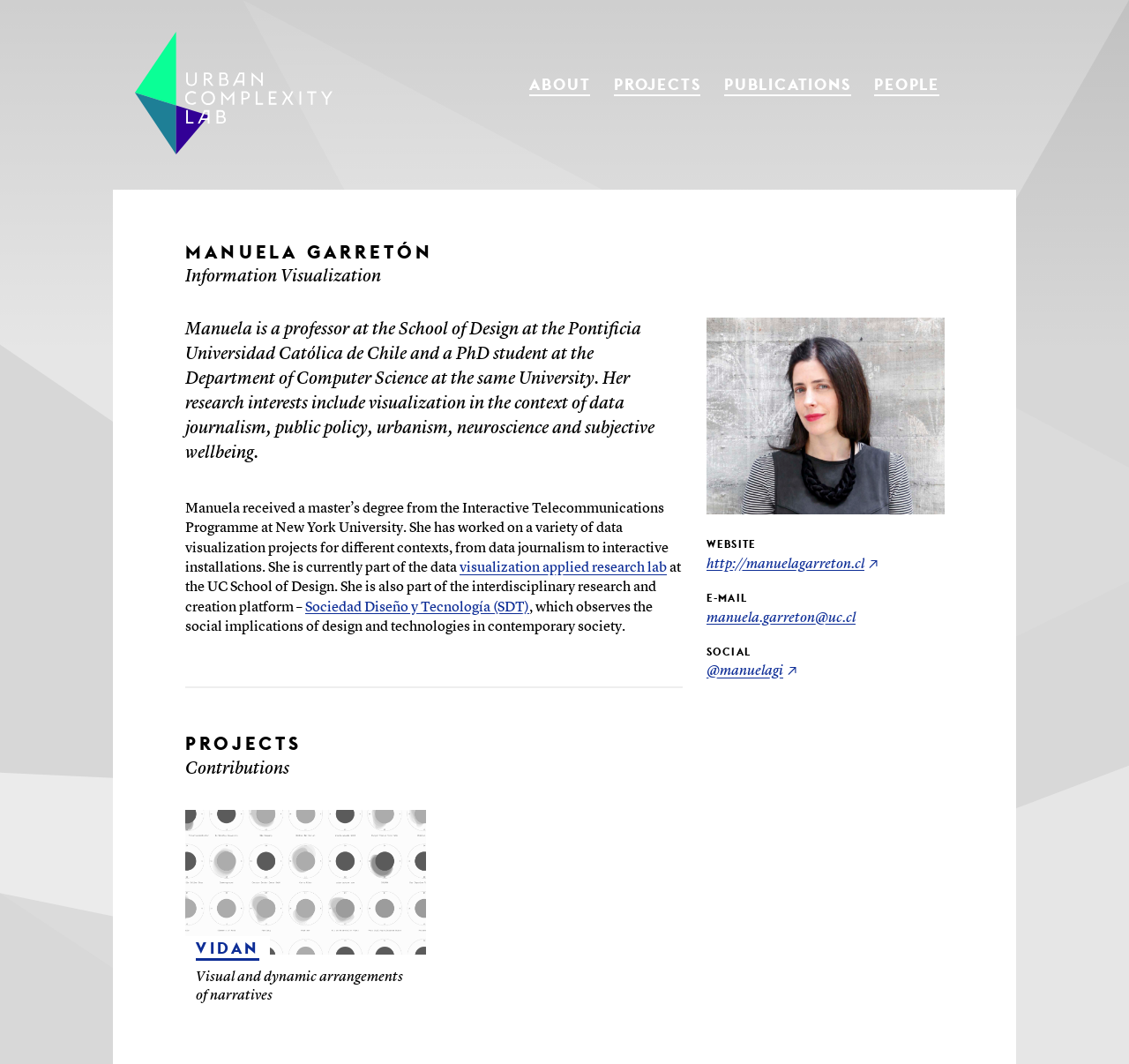Find the bounding box coordinates of the element to click in order to complete this instruction: "visit Manuela's website". The bounding box coordinates must be four float numbers between 0 and 1, denoted as [left, top, right, bottom].

[0.626, 0.524, 0.779, 0.537]